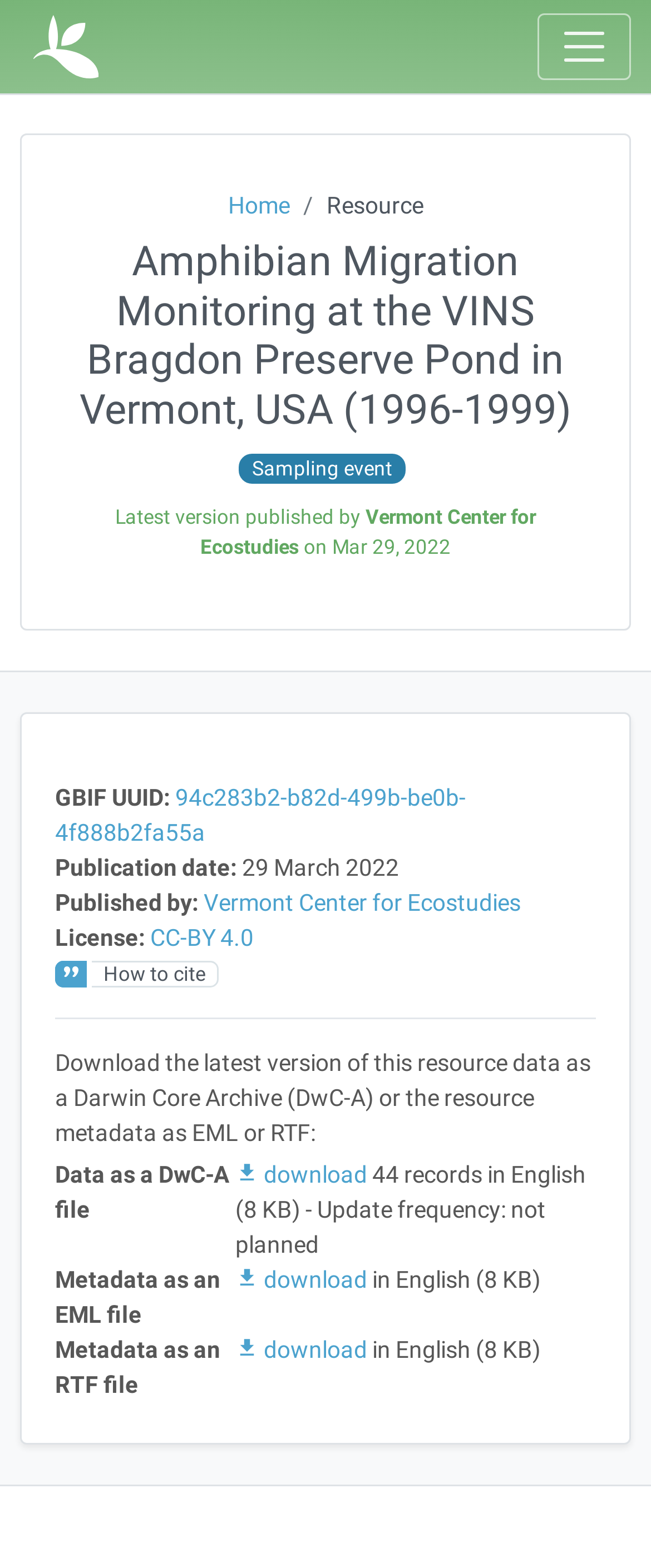What is the license of the resource?
Give a one-word or short phrase answer based on the image.

CC-BY 4.0